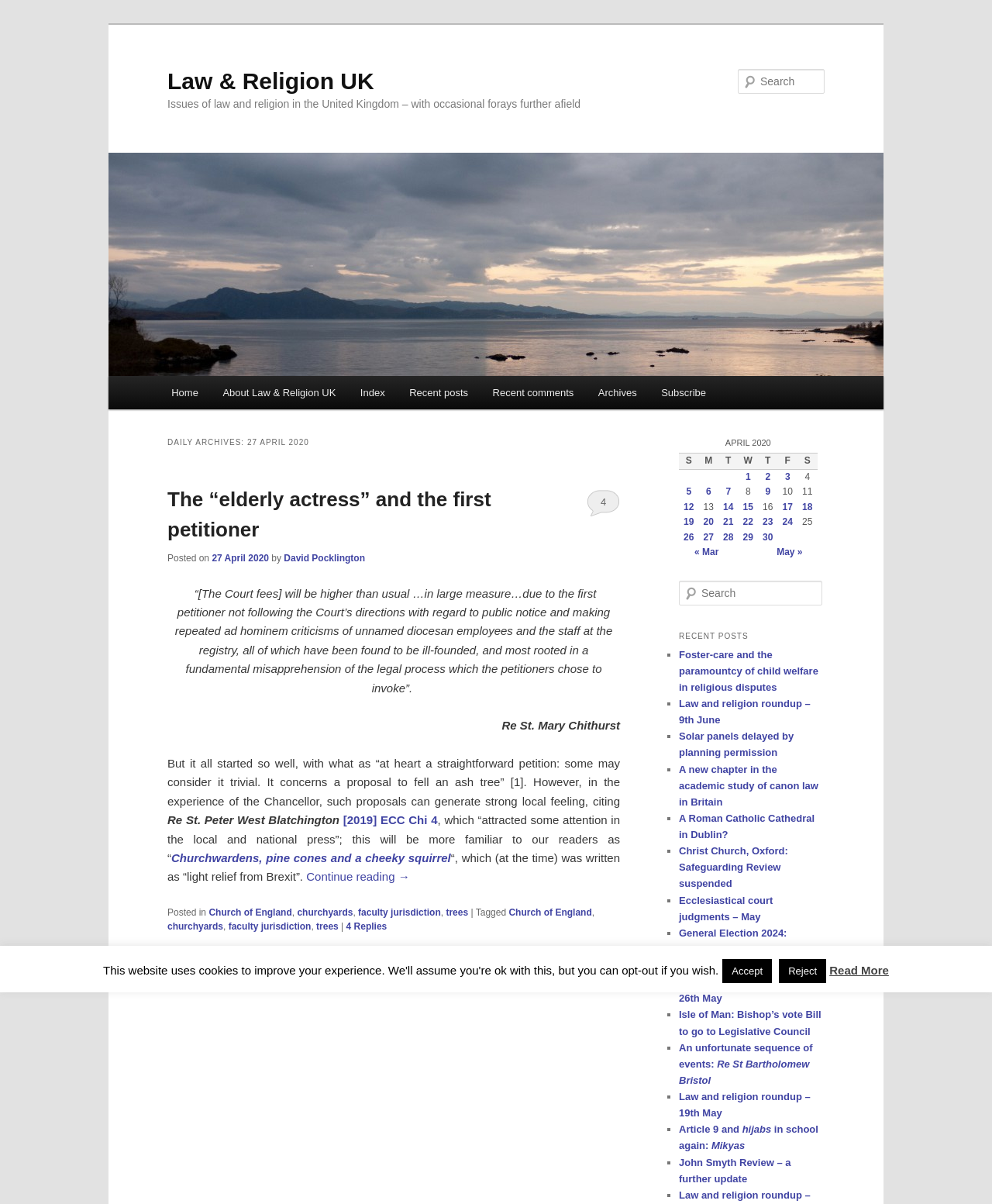Please find the bounding box coordinates of the element that you should click to achieve the following instruction: "Click on the 'Home' link". The coordinates should be presented as four float numbers between 0 and 1: [left, top, right, bottom].

[0.16, 0.312, 0.212, 0.34]